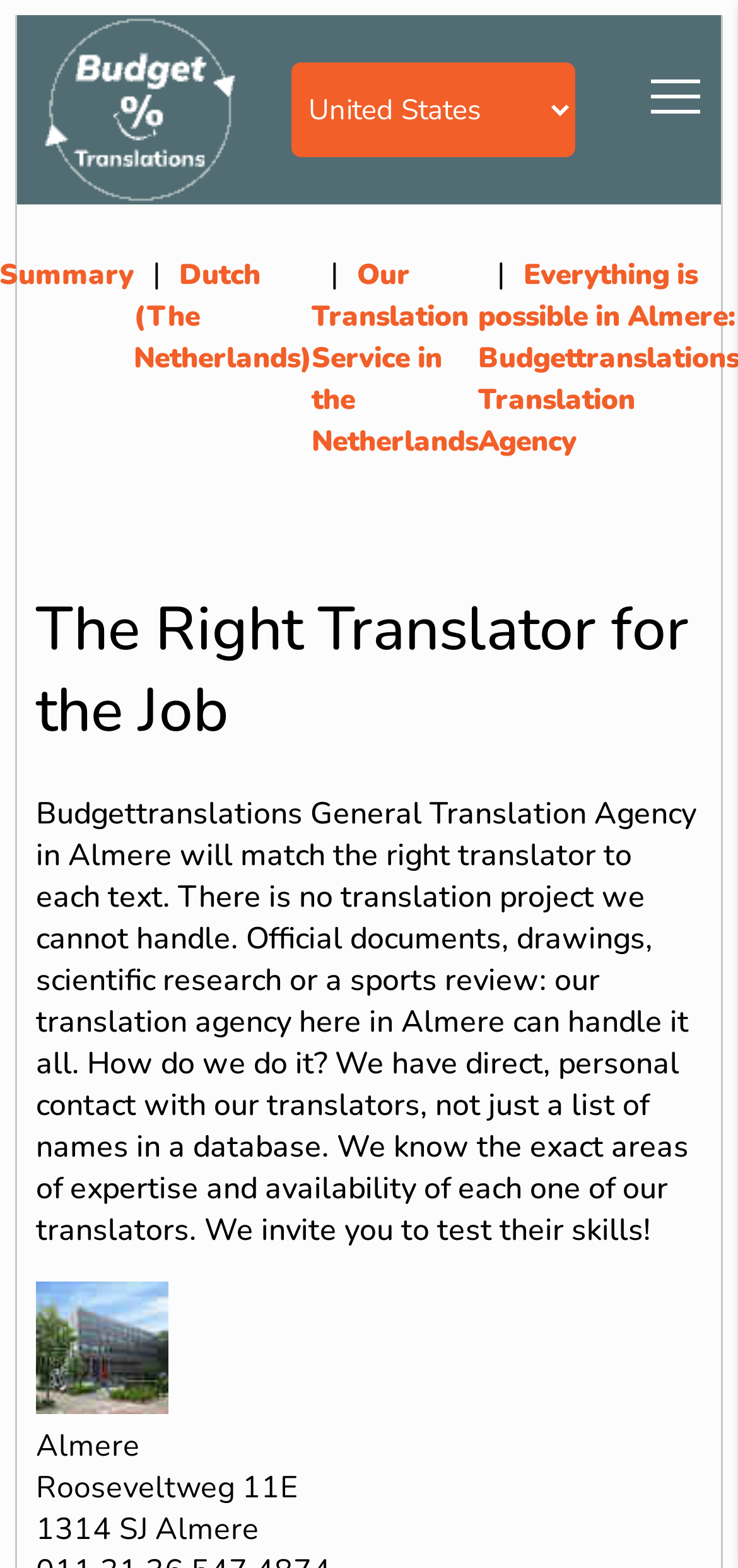What is the unique approach of Budgettranslations?
Using the visual information, respond with a single word or phrase.

Direct, personal contact with translators